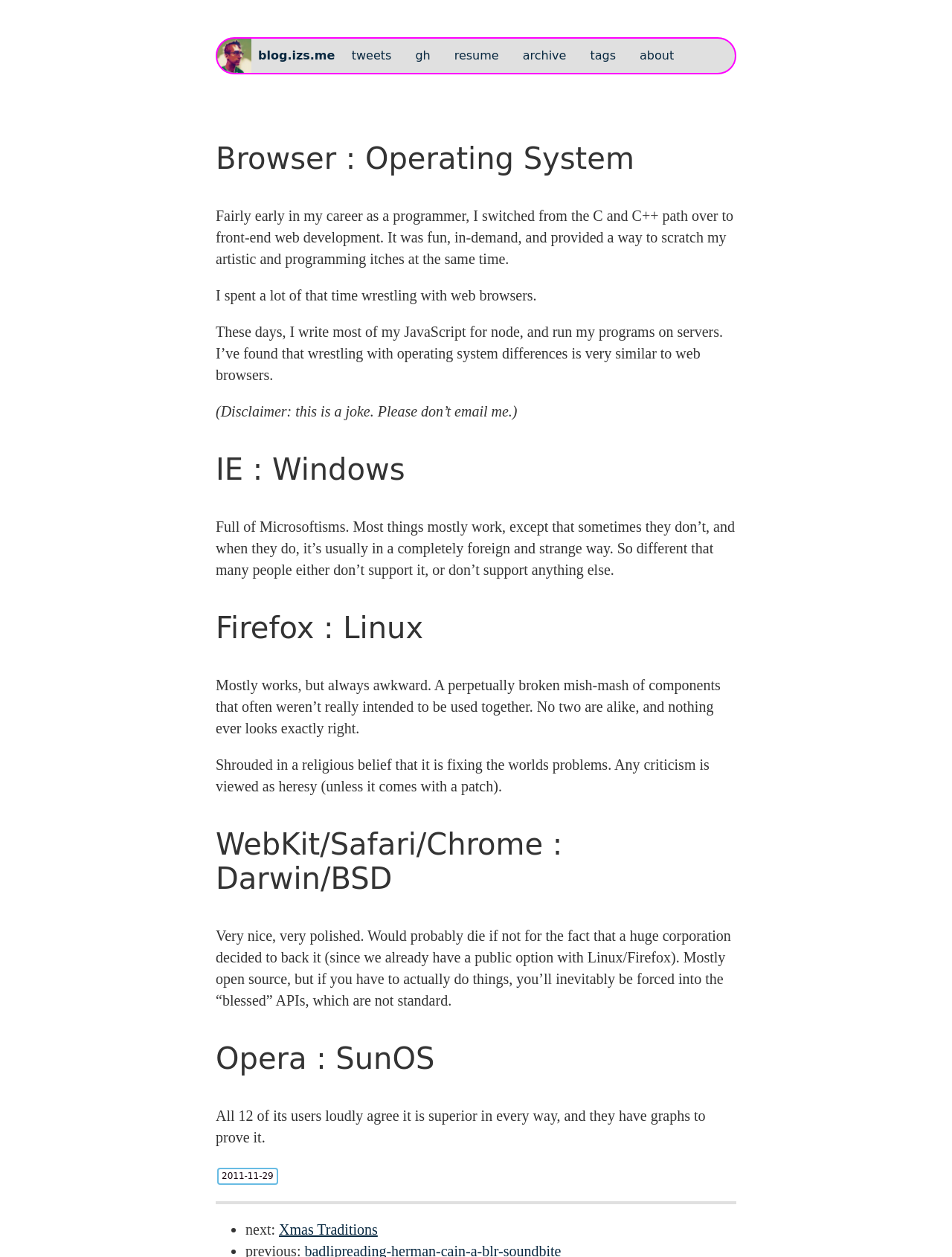Please determine the bounding box coordinates of the element to click in order to execute the following instruction: "Visit the TechDay website". The coordinates should be four float numbers between 0 and 1, specified as [left, top, right, bottom].

None